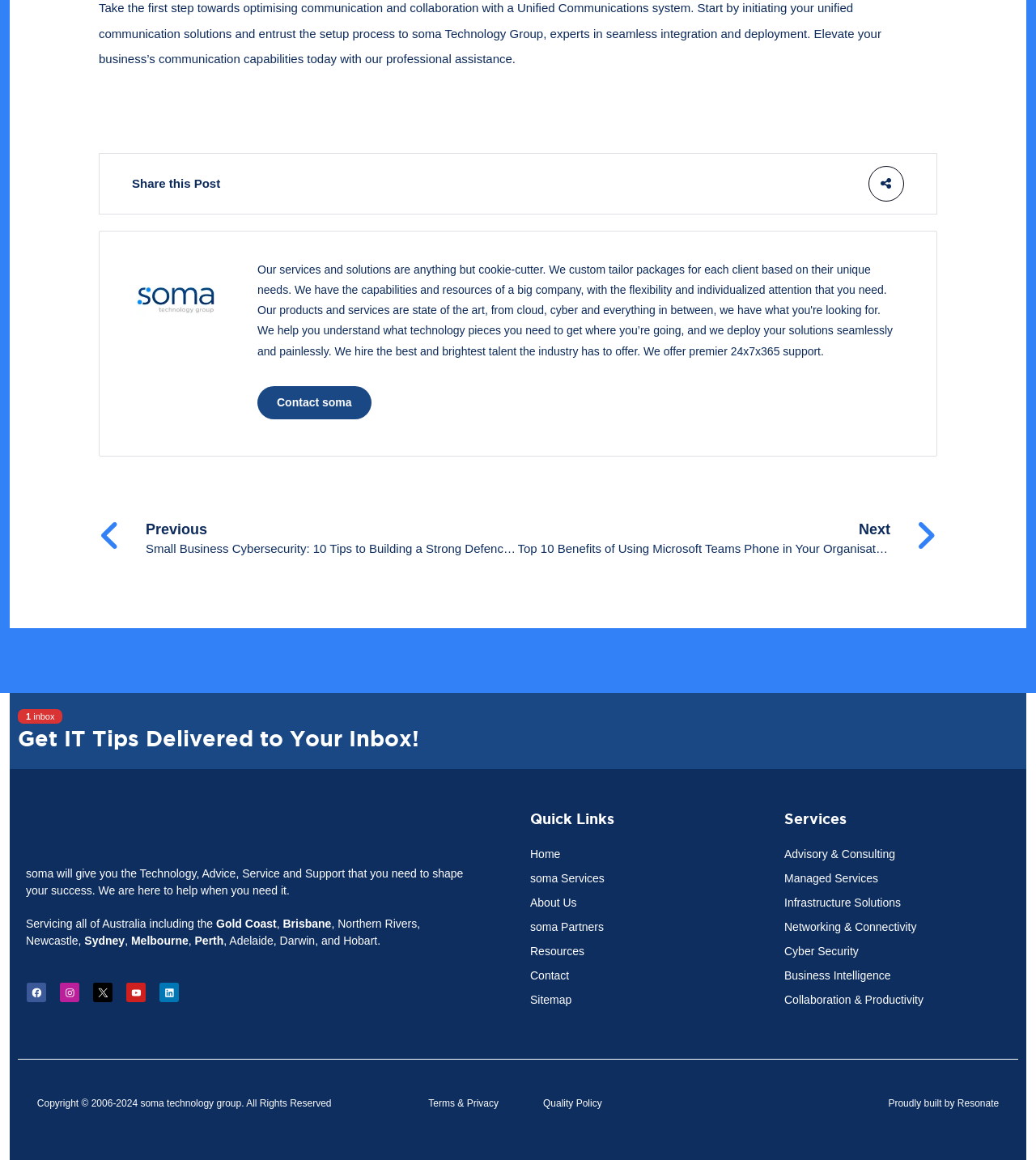Find the bounding box coordinates of the clickable area required to complete the following action: "Follow soma on Facebook".

[0.026, 0.847, 0.045, 0.864]